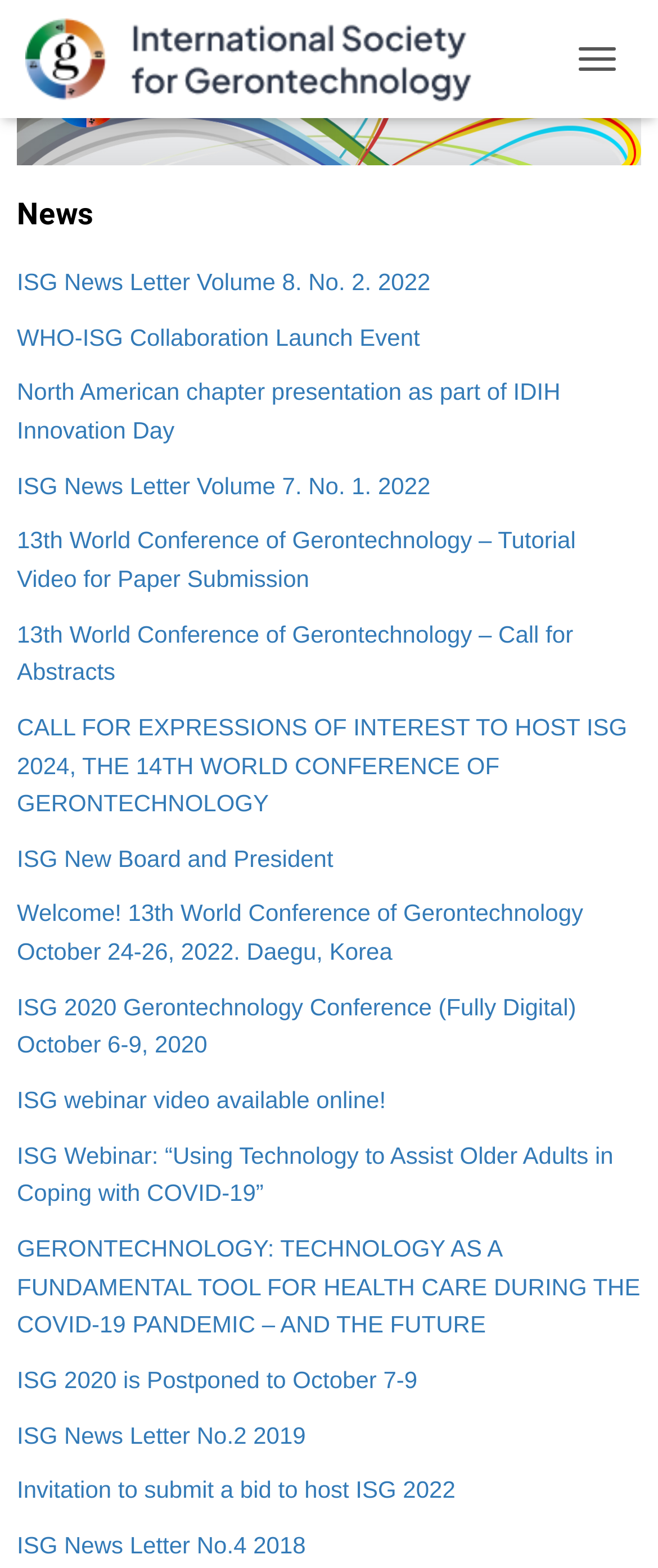Could you find the bounding box coordinates of the clickable area to complete this instruction: "Go to the next review"?

None